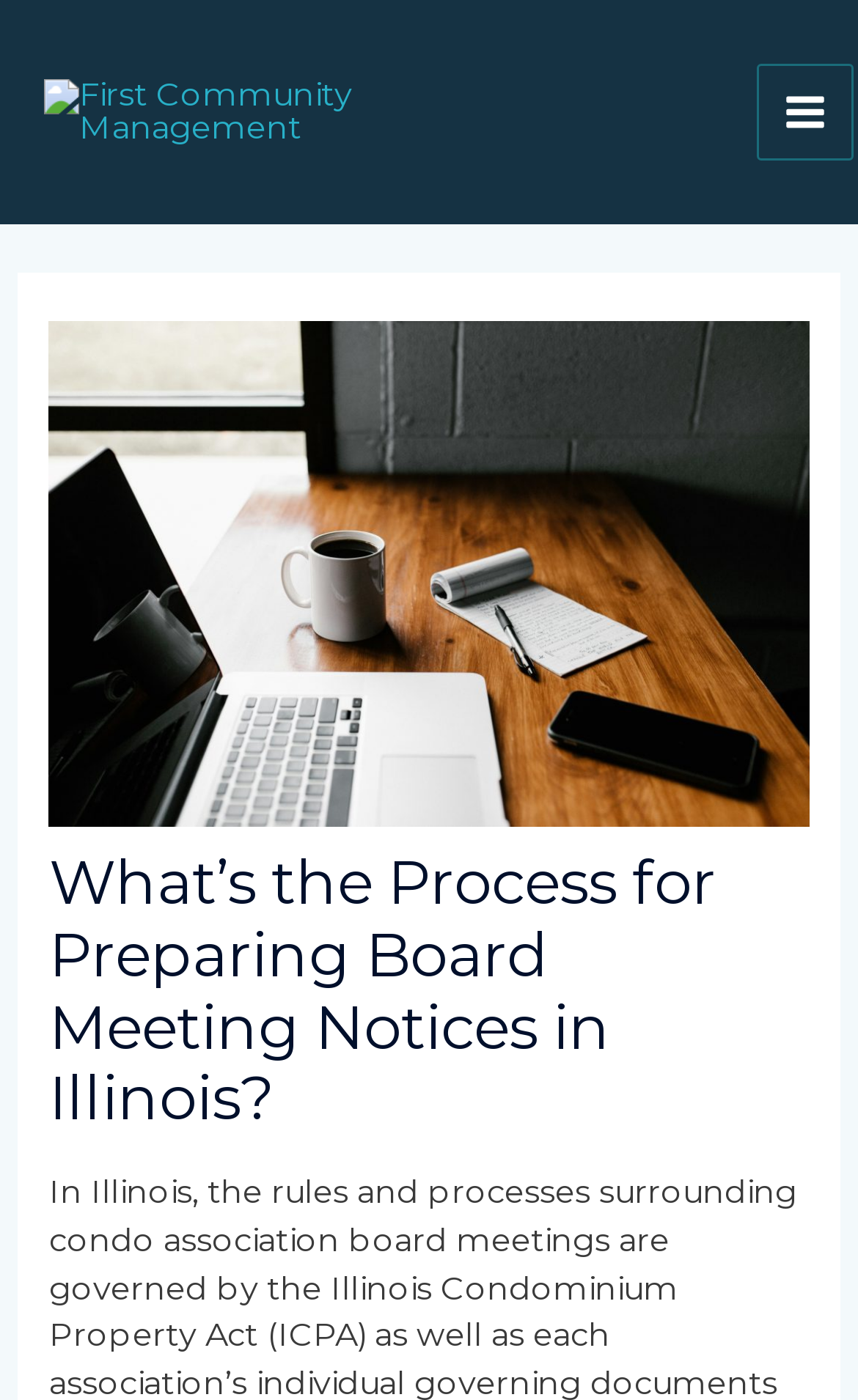Identify the bounding box for the described UI element. Provide the coordinates in (top-left x, top-left y, bottom-right x, bottom-right y) format with values ranging from 0 to 1: alt="First Community Management"

[0.051, 0.064, 0.462, 0.092]